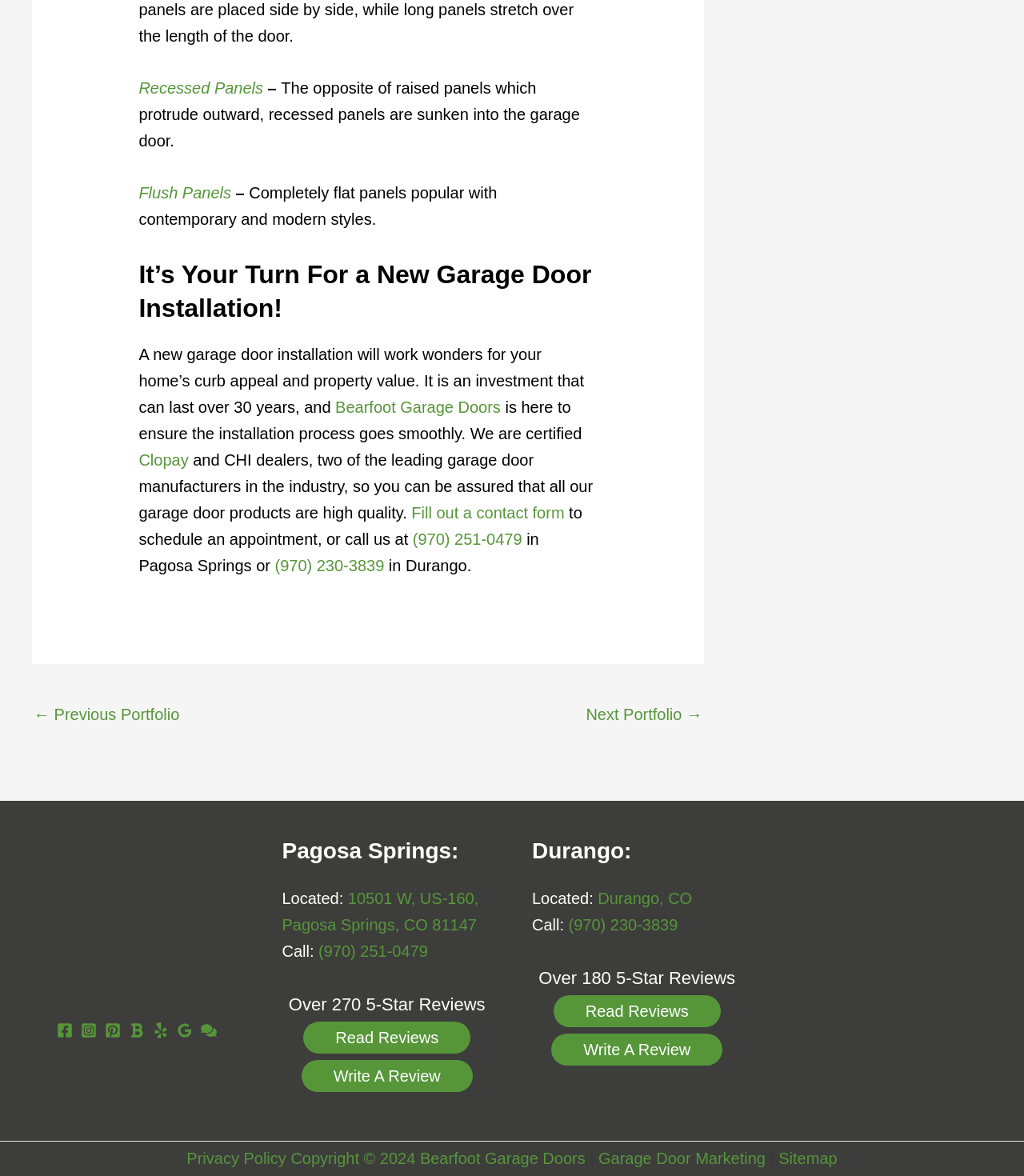Pinpoint the bounding box coordinates of the element that must be clicked to accomplish the following instruction: "Visit Facebook page". The coordinates should be in the format of four float numbers between 0 and 1, i.e., [left, top, right, bottom].

[0.056, 0.869, 0.071, 0.883]